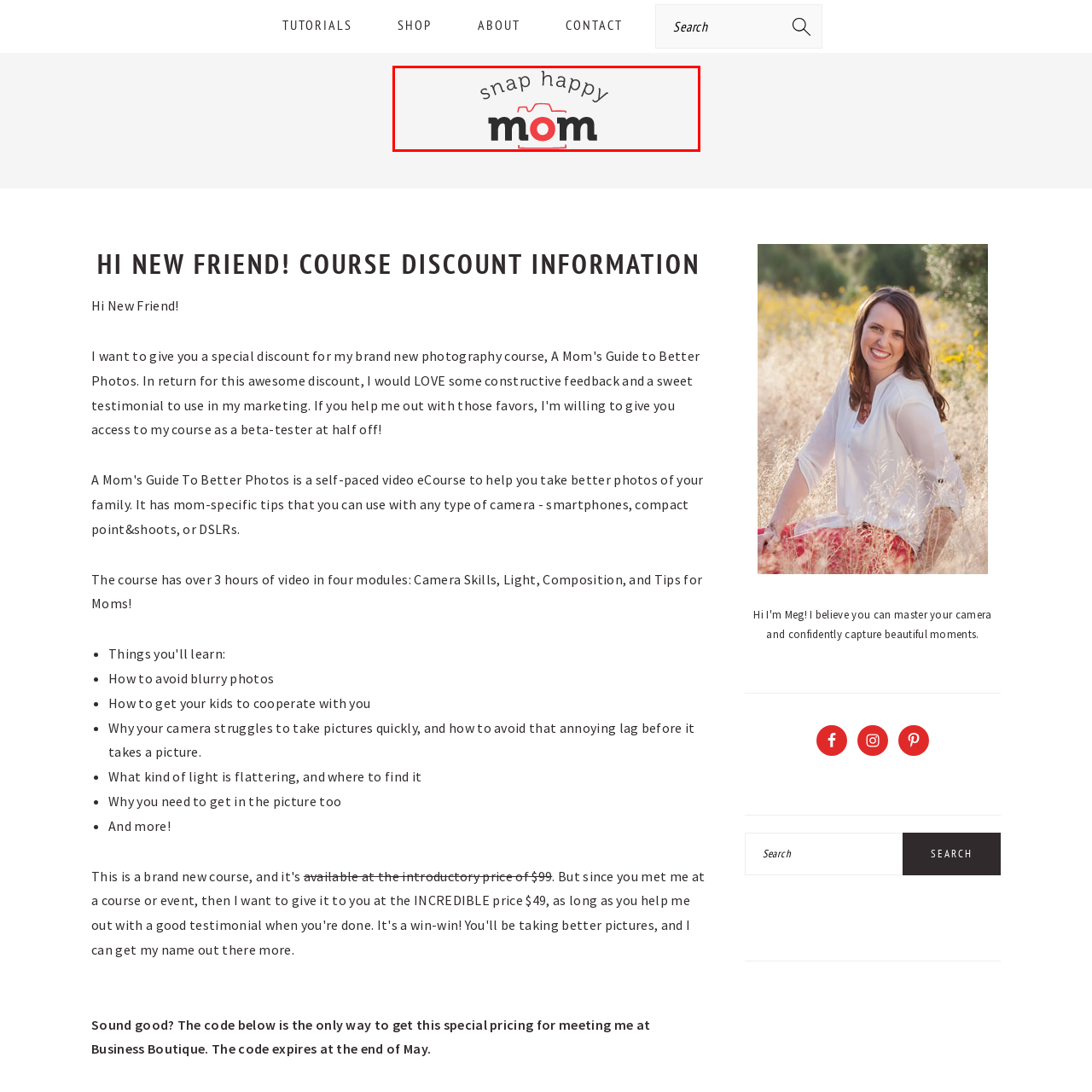Examine the area surrounded by the red box and describe it in detail.

The image features the logo of "Snap Happy Mom," a platform dedicated to assisting mothers in enhancing their photography skills. The logo presents the phrase "snap happy" in a playful, curved font above the word "mom," which is prominently highlighted with a vibrant red circle that resembles a camera shutter. This design not only emphasizes the community's focus on photography but also creates an inviting and joyful atmosphere, reflecting the essence of capturing memorable moments as a parent.